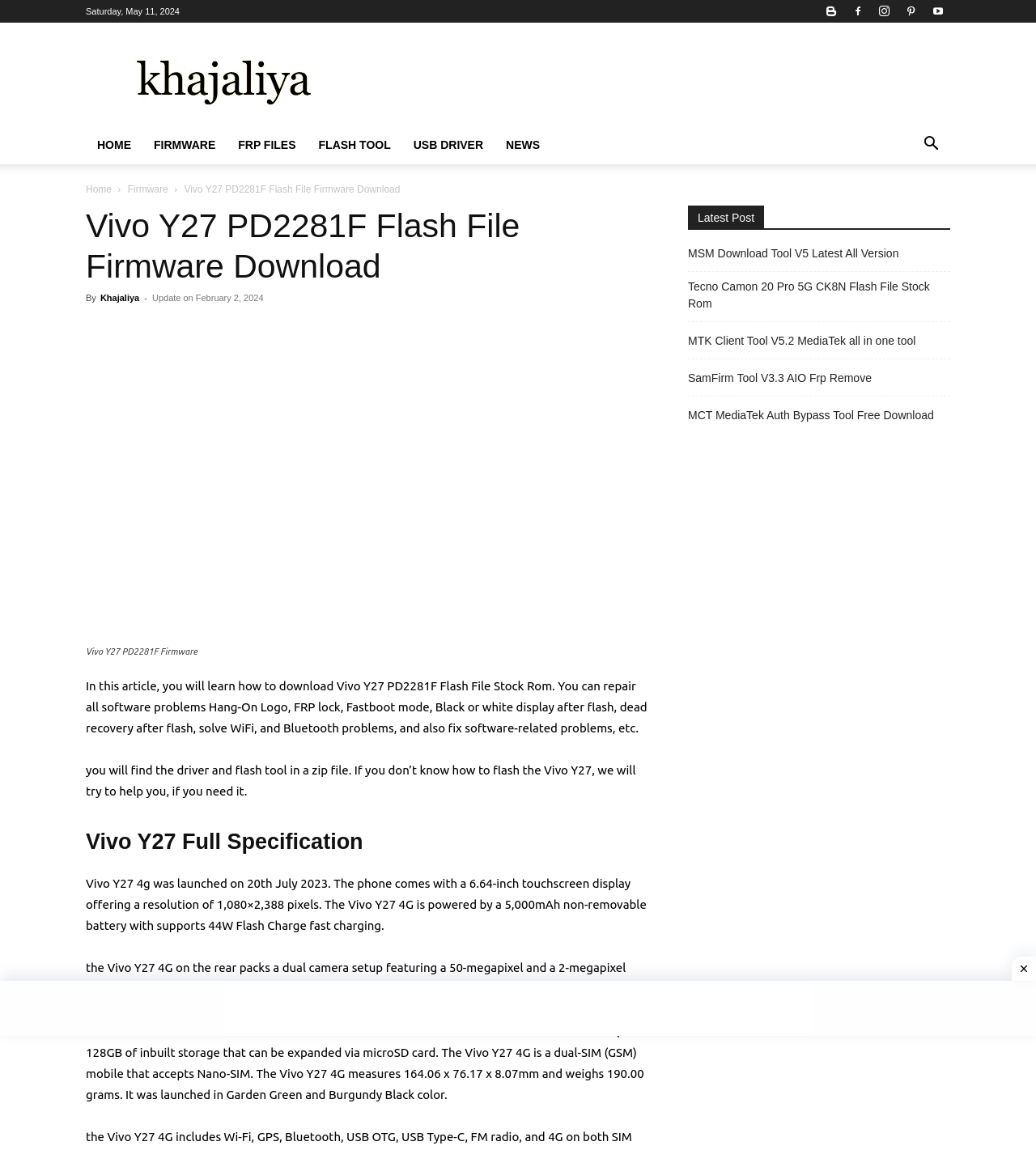Could you indicate the bounding box coordinates of the region to click in order to complete this instruction: "Click the HOME link".

[0.083, 0.109, 0.138, 0.143]